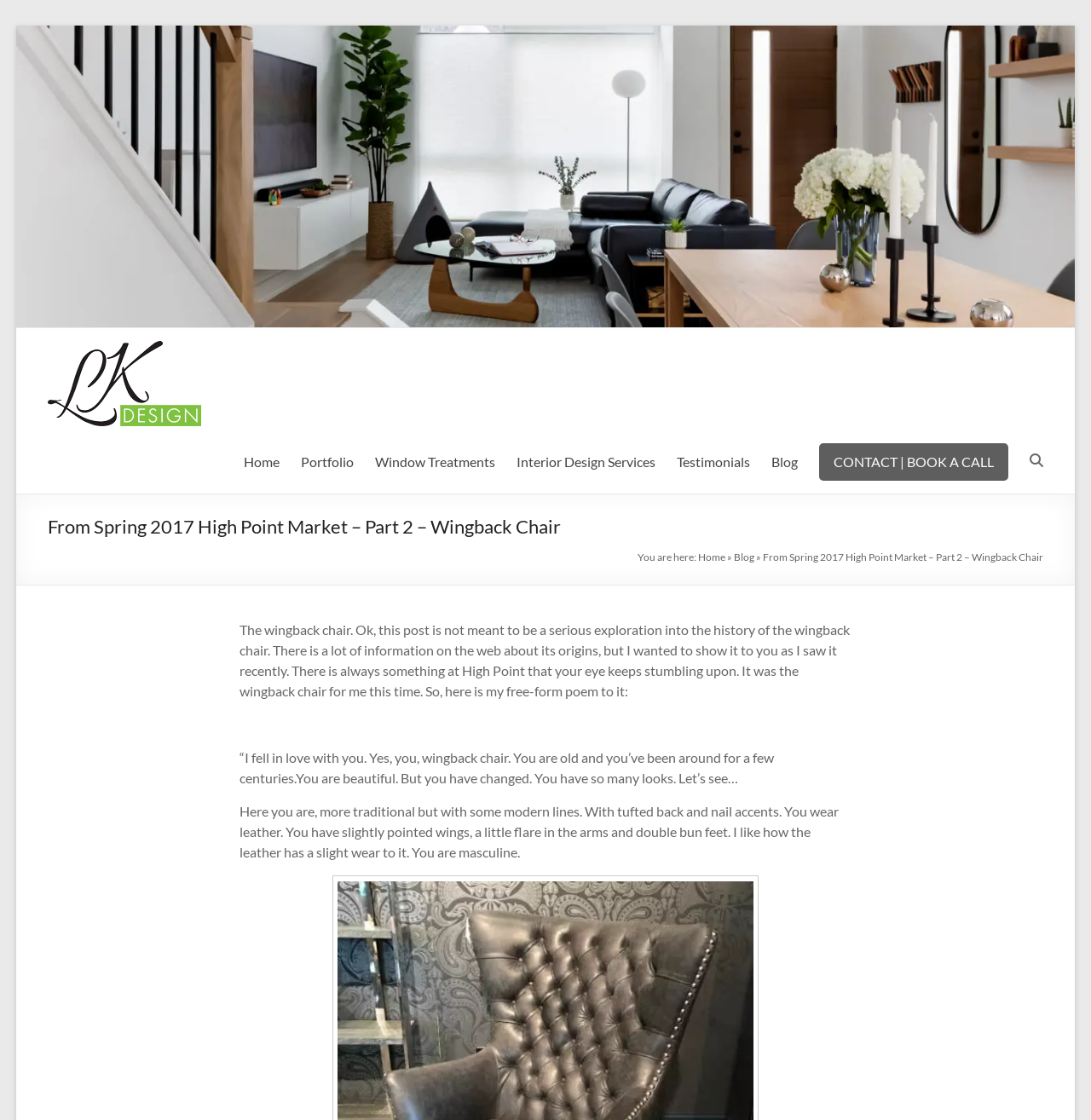Given the content of the image, can you provide a detailed answer to the question?
What is the style of the wingback chair described in the post?

The style of the wingback chair described in the post is traditional with modern lines, as mentioned in the text 'Here you are, more traditional but with some modern lines. With tufted back and nail accents. You wear leather.'